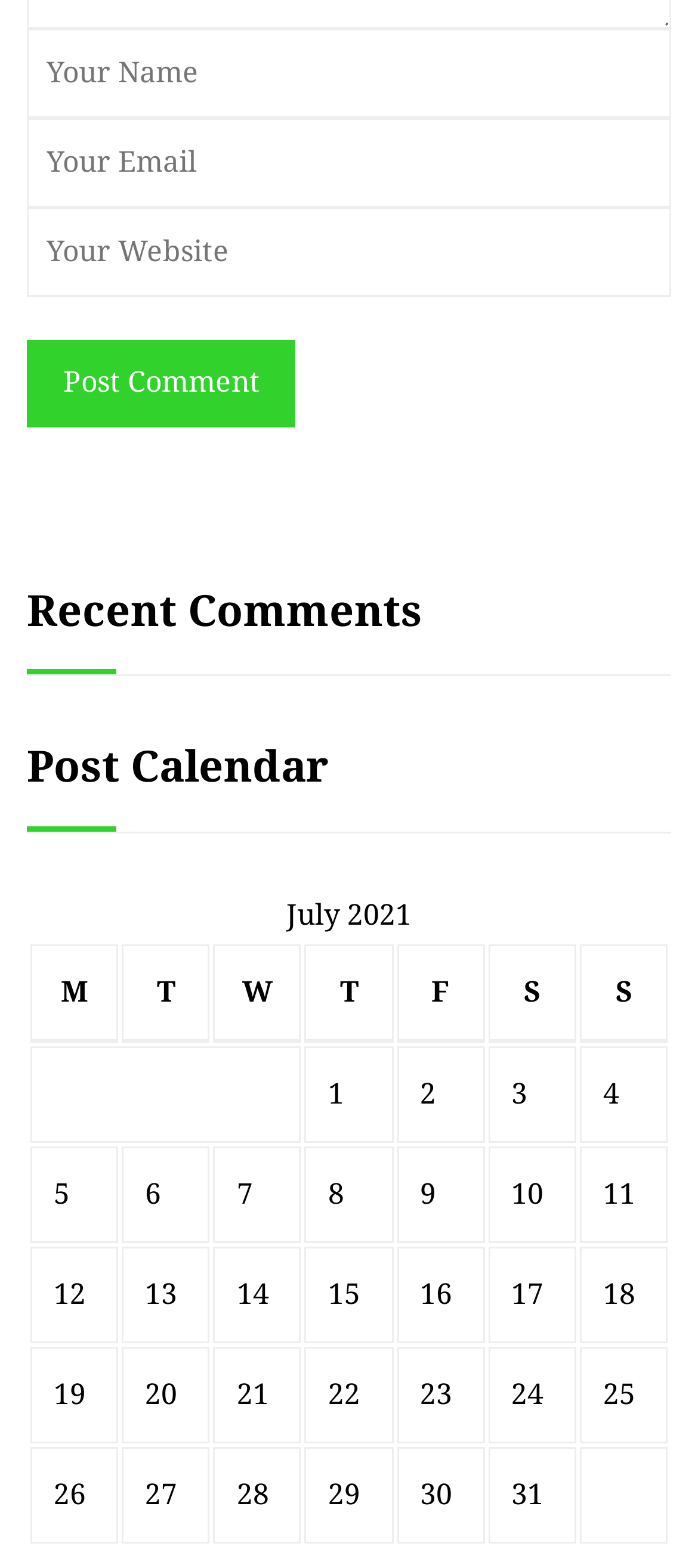Please determine the bounding box coordinates of the element to click in order to execute the following instruction: "View post calendar". The coordinates should be four float numbers between 0 and 1, specified as [left, top, right, bottom].

[0.038, 0.468, 0.962, 0.531]